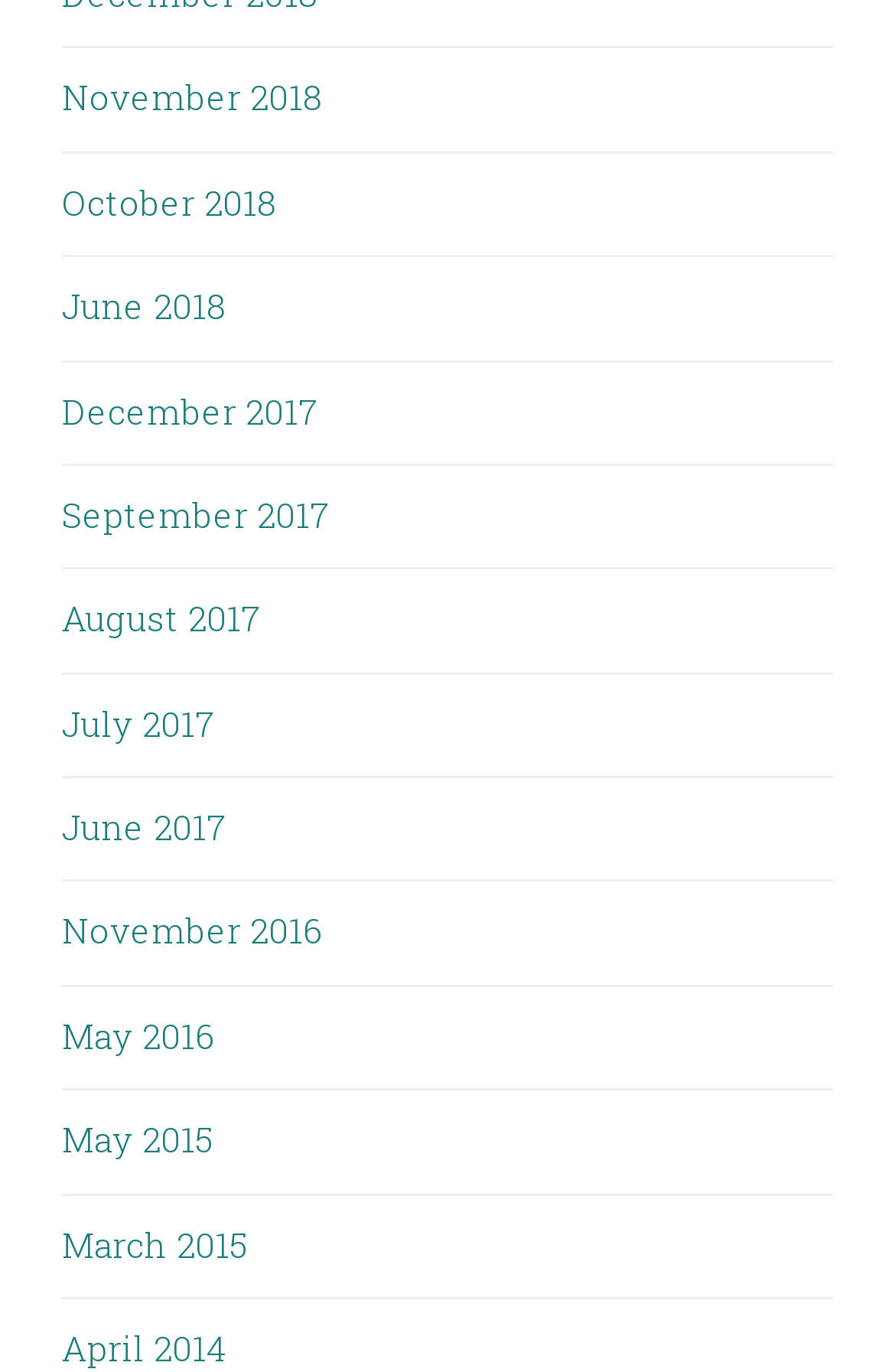What is the most recent month mentioned on the webpage?
Utilize the information in the image to give a detailed answer to the question.

By looking at the links on the webpage, I found that the most recent month mentioned is November 2018, which suggests that the webpage may have been updated or active during that time period.